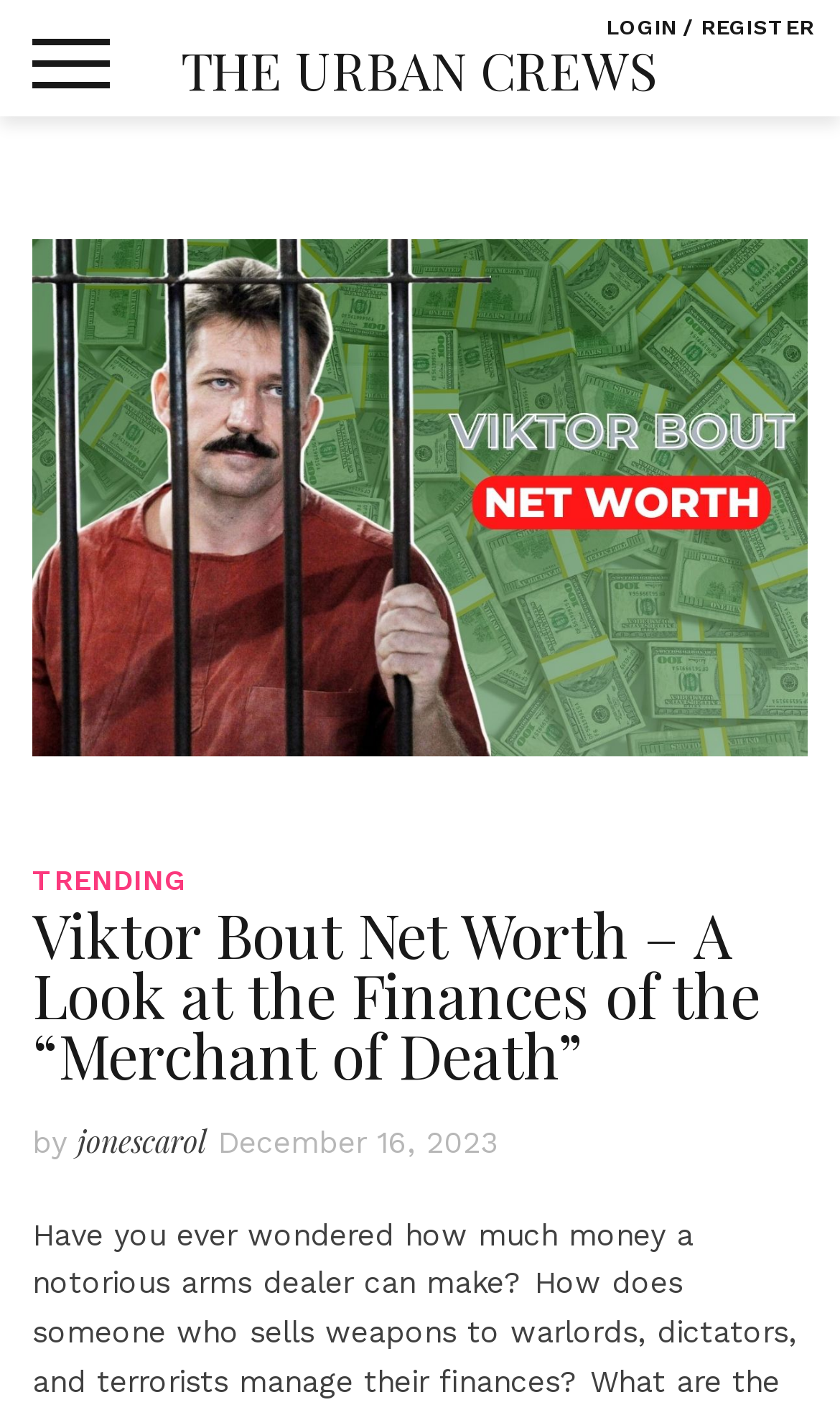What is the name of the author of the article?
Make sure to answer the question with a detailed and comprehensive explanation.

I found the author's name by looking at the text next to the 'by' keyword, which is a common indicator of the author's name in articles.